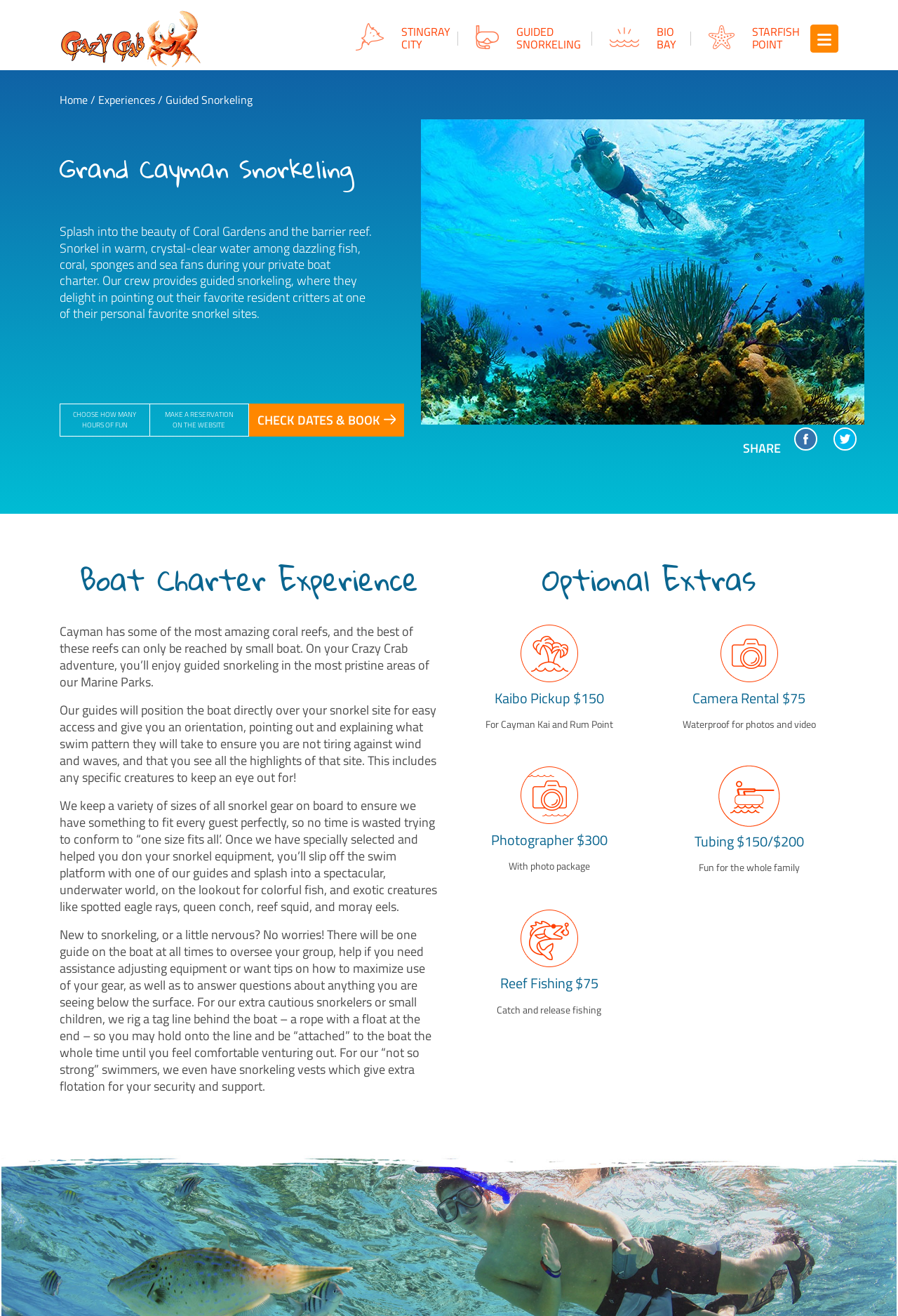Create a detailed narrative describing the layout and content of the webpage.

This webpage is about snorkeling in Grand Cayman with a private boat charter. At the top, there is a logo of "Crazy Crab" and a navigation menu with links to "Home", "Experiences", and more. Below the navigation menu, there are four prominent links to popular snorkeling spots: "STINGRAY CITY", "GUIDED SNORKELING", "BIO BAY", and "STARFISH POINT".

The main content of the webpage is divided into two sections. The left section has a heading "Grand Cayman Snorkeling" and describes the snorkeling experience with Crazy Crab. The text explains that the crew provides guided snorkeling in warm, crystal-clear water among dazzling fish, coral, sponges, and sea fans. There is also an image related to the snorkeling experience.

Below the image, there are two calls-to-action: "CHOOSE HOW MANY HOURS OF FUN" and "MAKE A RESERVATION ON THE WEBSITE" with a "CHECK DATES & BOOK" link. On the right side of the webpage, there is a section with a heading "Boat Charter Experience" that provides more details about the snorkeling experience, including the guides' role, snorkel gear, and assistance for nervous or inexperienced snorkelers.

Further down, there is a section with a heading "Optional Extras" that lists additional services, including Kaibo Pickup, Camera Rental, Photographer, Tubing, and Reef Fishing, each with a brief description and a figure.

At the bottom of the webpage, there are social media links to share the experience on Facebook and Twitter.